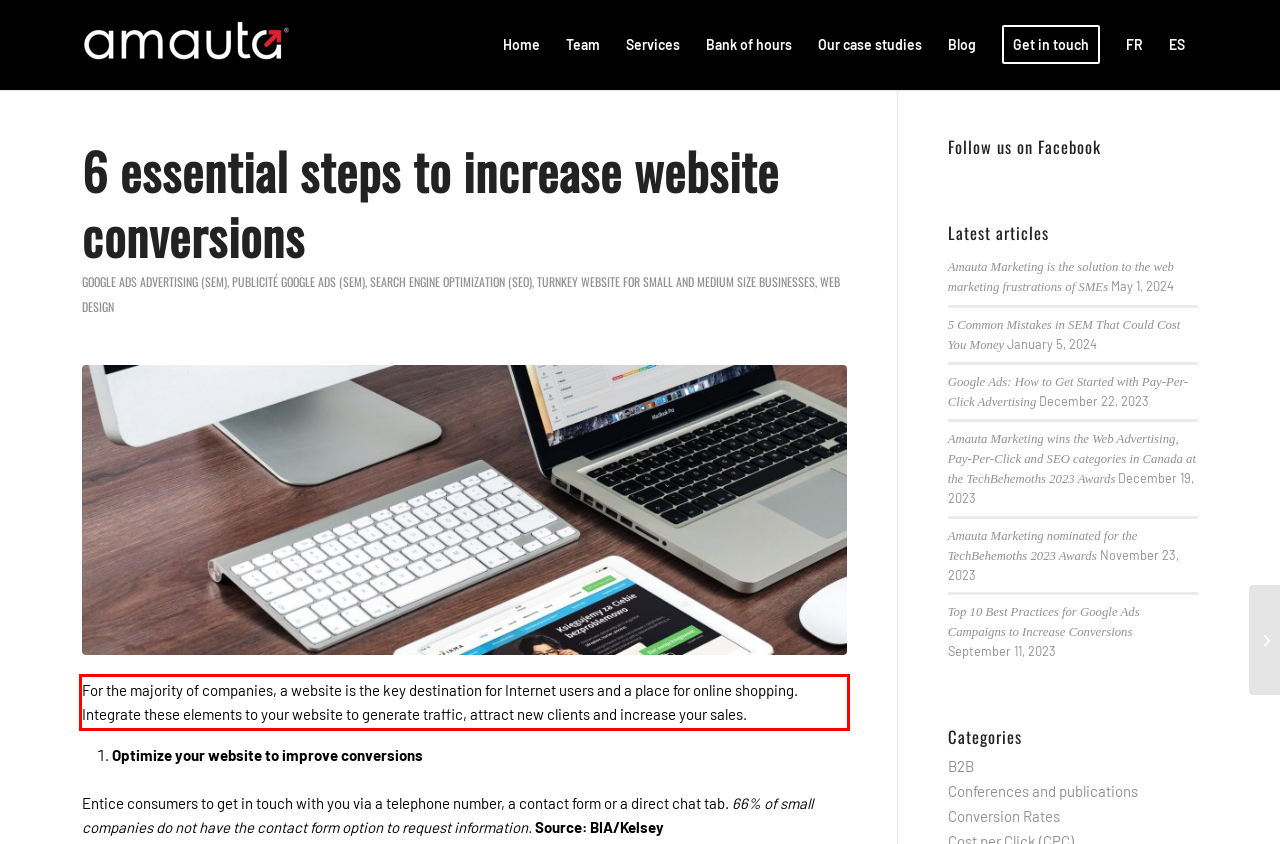You are given a screenshot showing a webpage with a red bounding box. Perform OCR to capture the text within the red bounding box.

For the majority of companies, a website is the key destination for Internet users and a place for online shopping. Integrate these elements to your website to generate traffic, attract new clients and increase your sales.